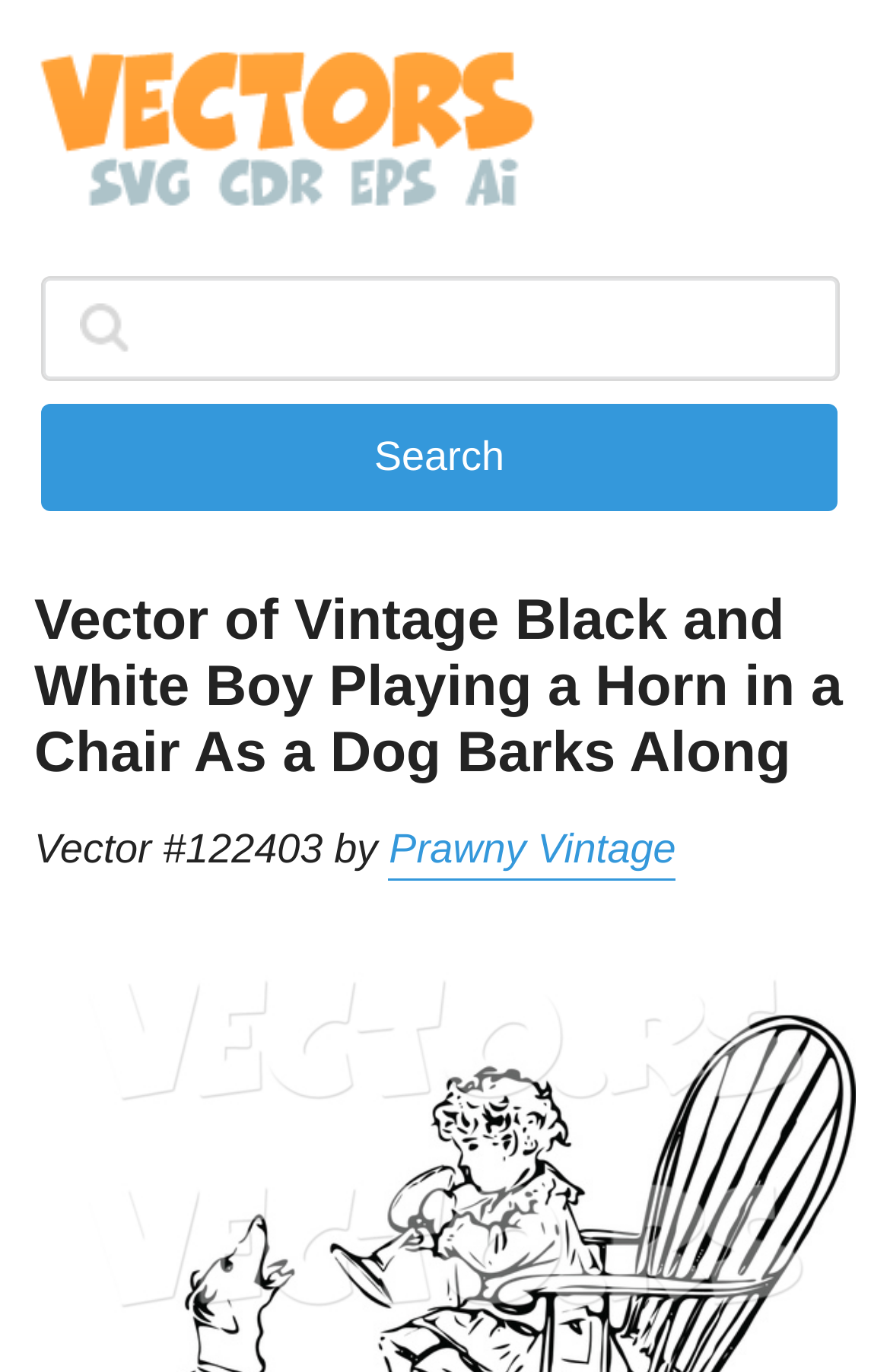Can you find the bounding box coordinates for the UI element given this description: "Home"? Provide the coordinates as four float numbers between 0 and 1: [left, top, right, bottom].

None